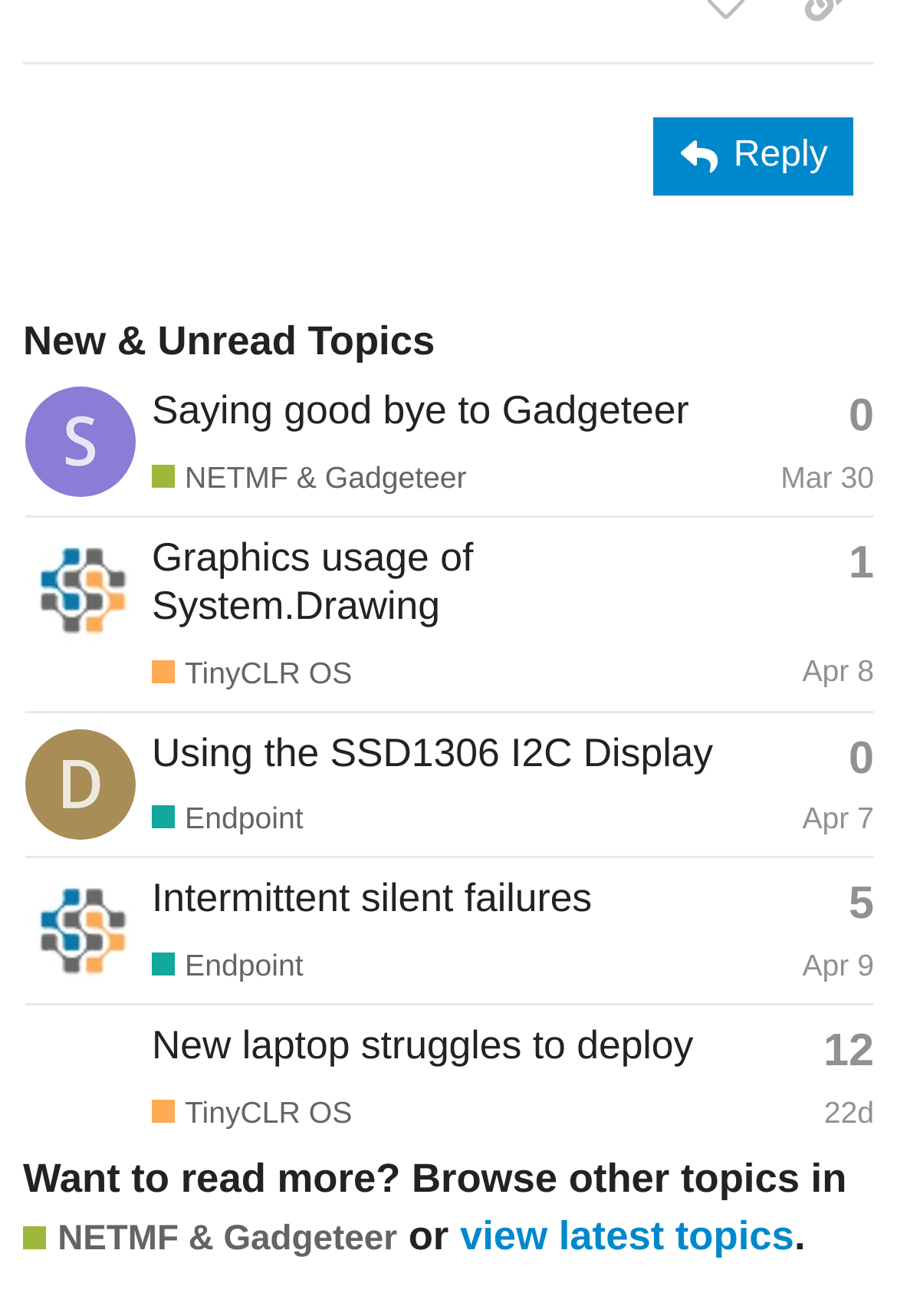Who is the latest poster of the topic 'New laptop struggles to deploy'? Examine the screenshot and reply using just one word or a brief phrase.

LucaP